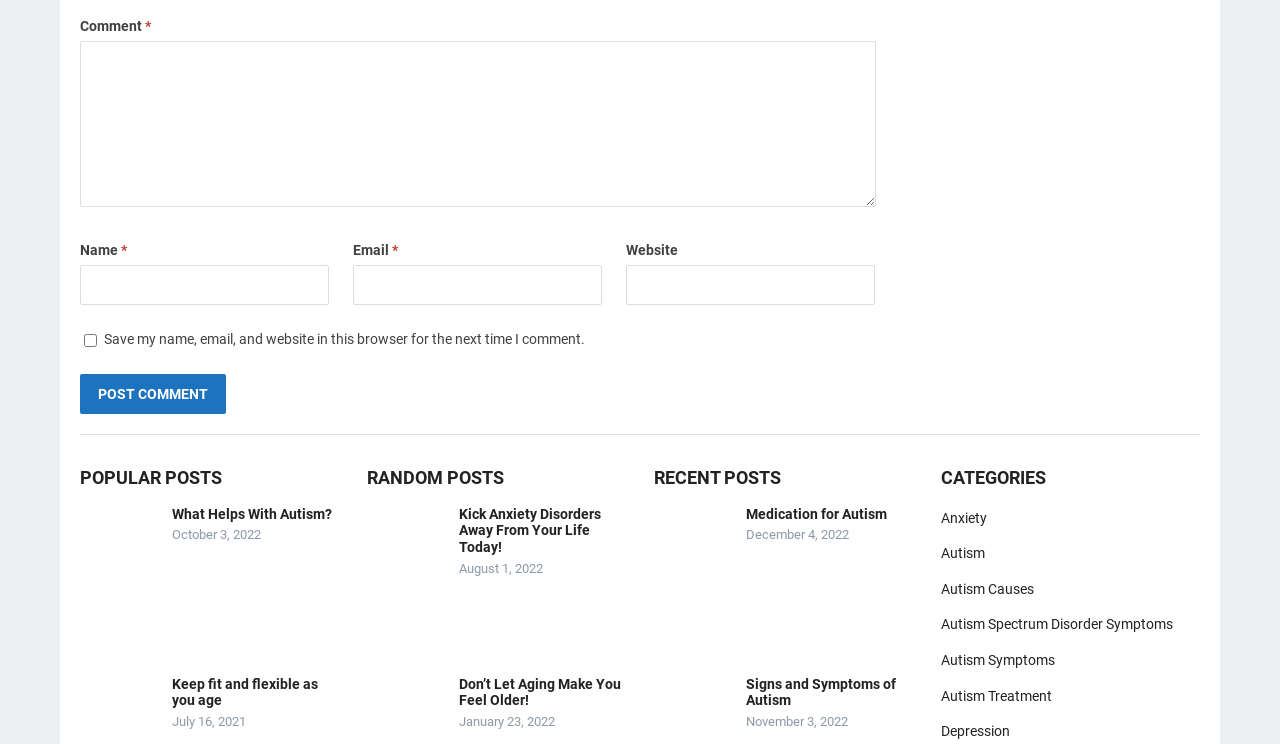Provide your answer in one word or a succinct phrase for the question: 
What categories are available on the webpage?

Anxiety, Autism, etc.